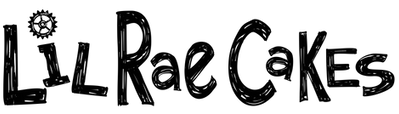What type of products does 'Lil Rae Cakes' likely specialize in?
Refer to the image and provide a concise answer in one word or phrase.

Baked goods or desserts